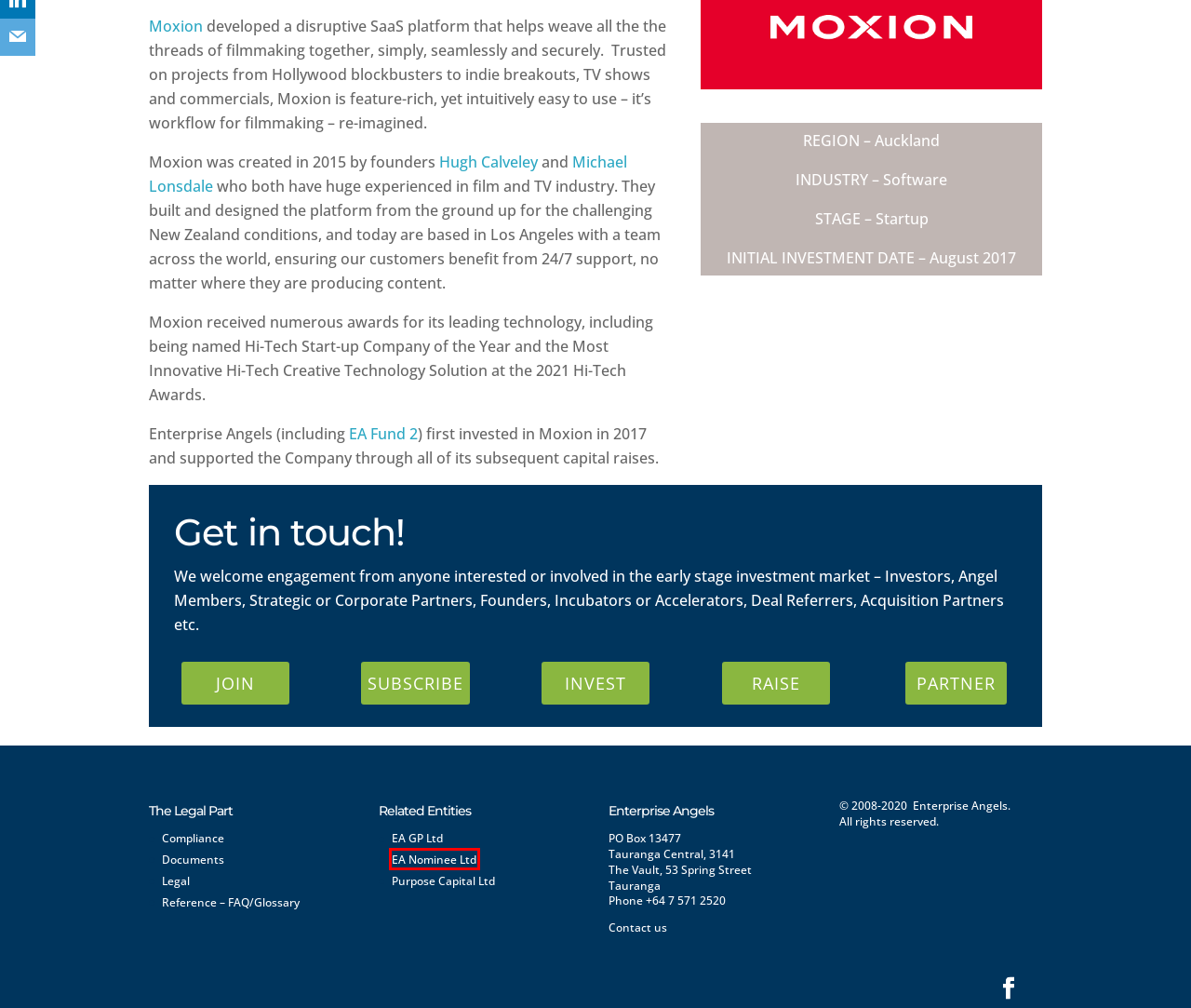You have a screenshot of a webpage with a red bounding box around an element. Choose the best matching webpage description that would appear after clicking the highlighted element. Here are the candidates:
A. Compliance - Enterprise Angels
B. Our Partners - Enterprise Angels
C. EA Fund 2 - Enterprise Angels
D. EA Nominee Ltd - Enterprise Angels
E. Subscribe - Enterprise Angels
F. Documents - Enterprise Angels
G. Reference - Enterprise Angels
H. Generating meaningful impact and financial returns

D